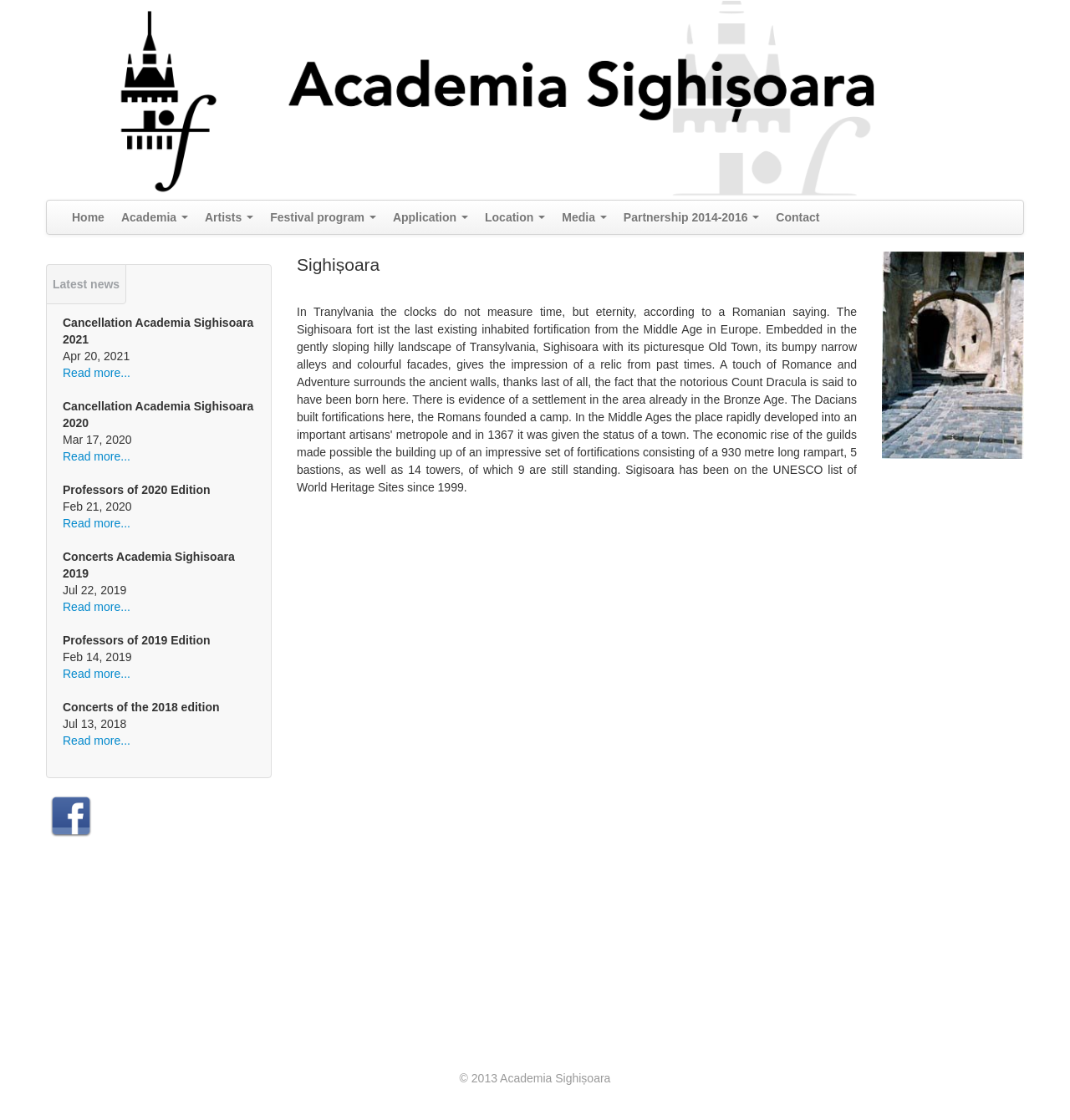Give a one-word or one-phrase response to the question:
What is the location of the festival?

Sighișoara